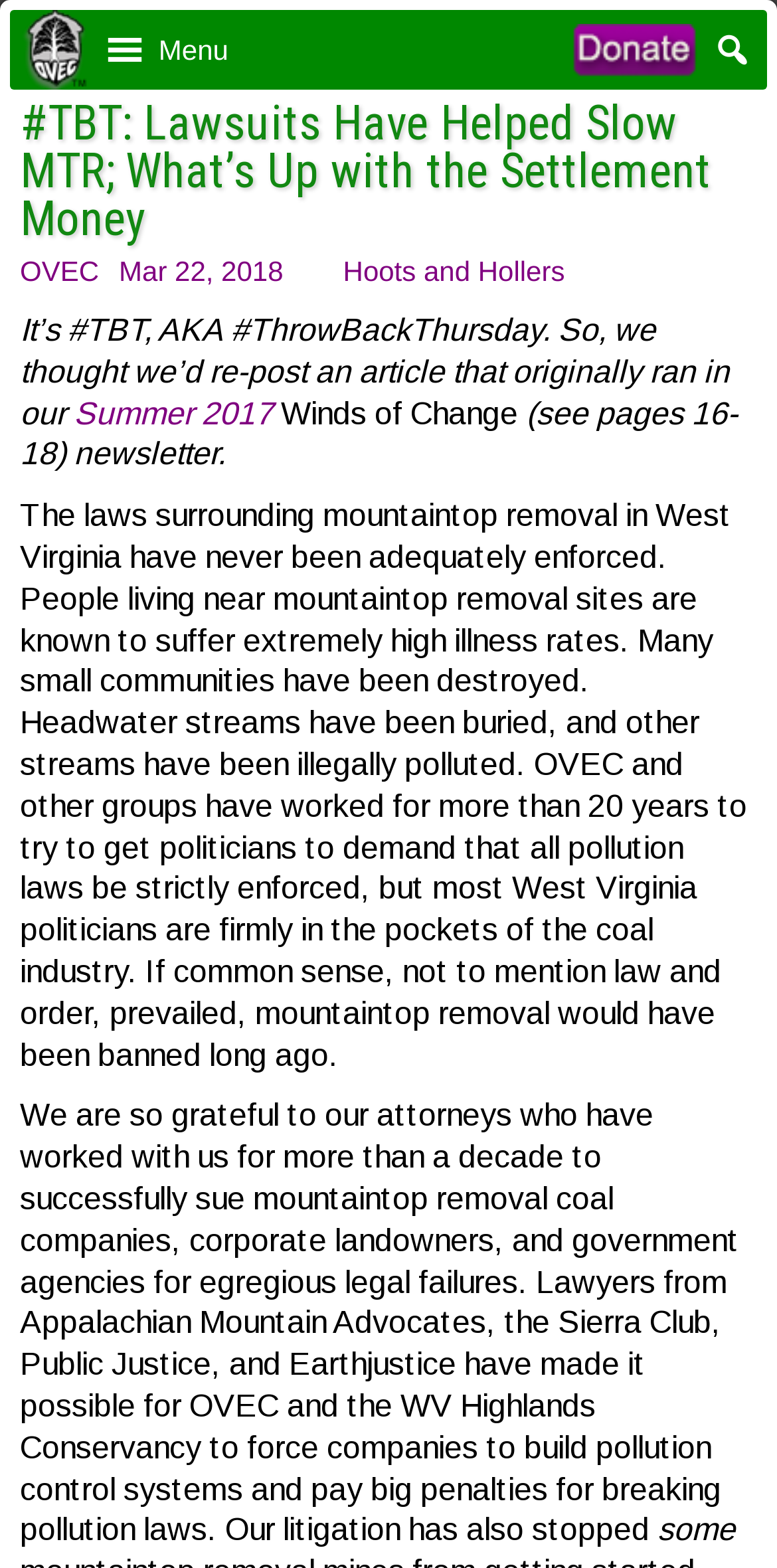What is the topic of the article? Based on the image, give a response in one word or a short phrase.

Mountaintop removal